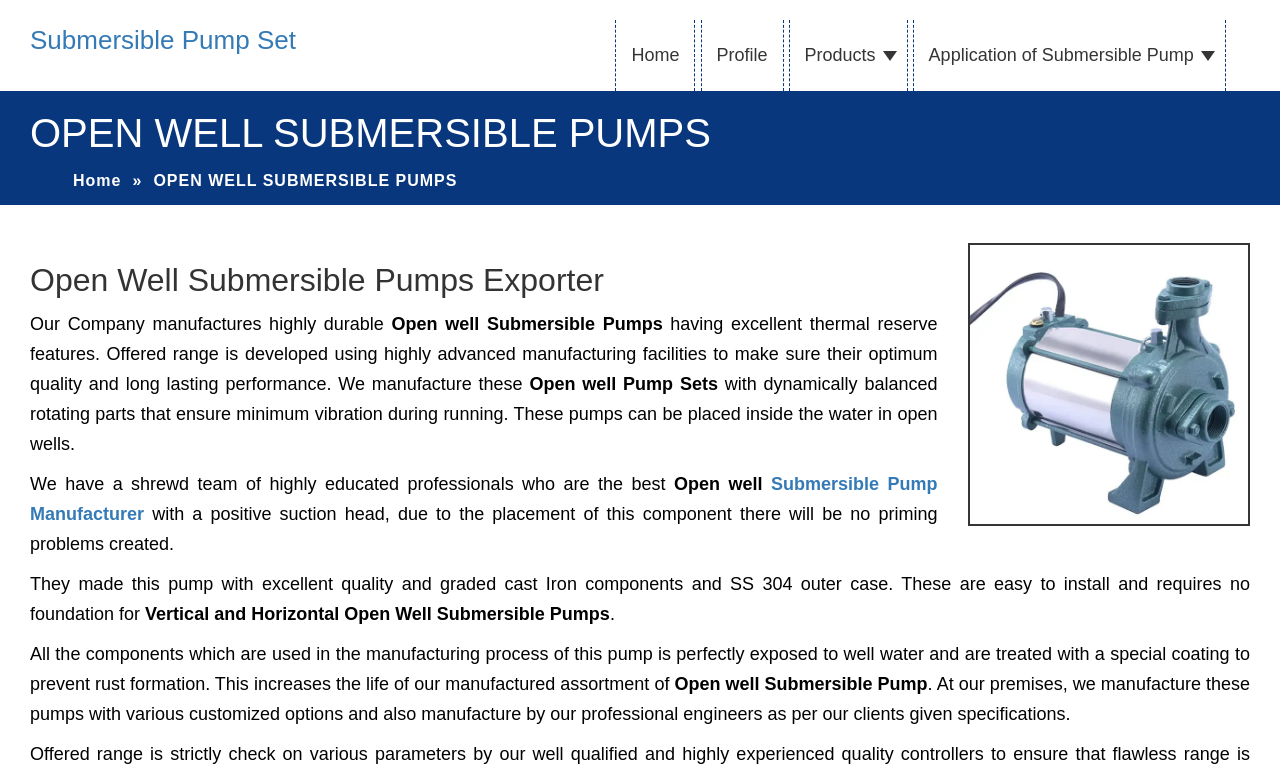What is the material used for the outer case of the pumps?
Please ensure your answer to the question is detailed and covers all necessary aspects.

The material used for the outer case of the pumps is SS 304, which is mentioned in the description of the pumps as 'They made this pump with excellent quality and graded cast Iron components and SS 304 outer case'.